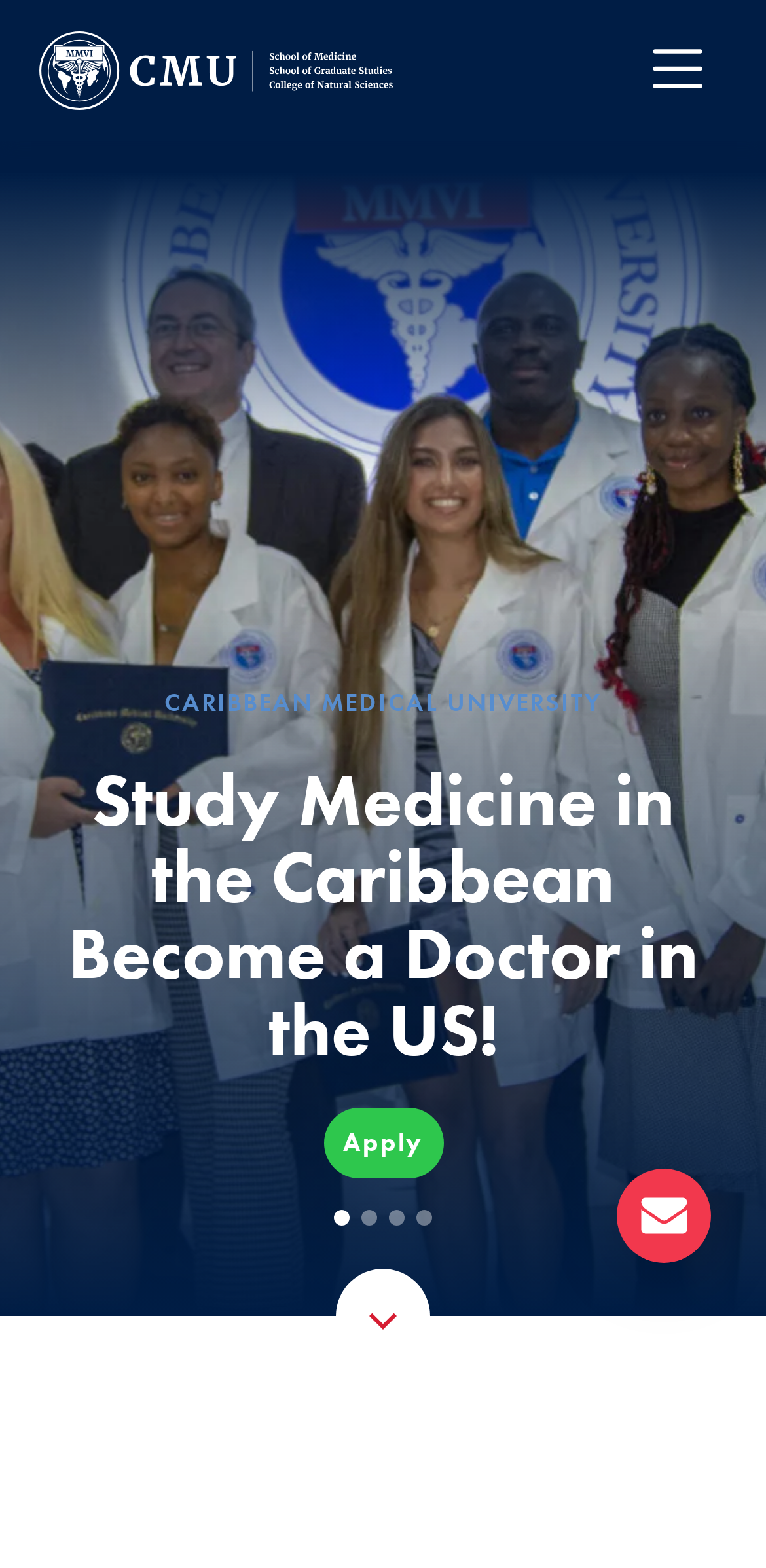What is the call-to-action on the webpage?
Please provide a comprehensive and detailed answer to the question.

The call-to-action can be found in the link element with text 'Apply' and bounding box coordinates [0.422, 0.706, 0.578, 0.752]. This suggests that the webpage is encouraging users to apply to the university.